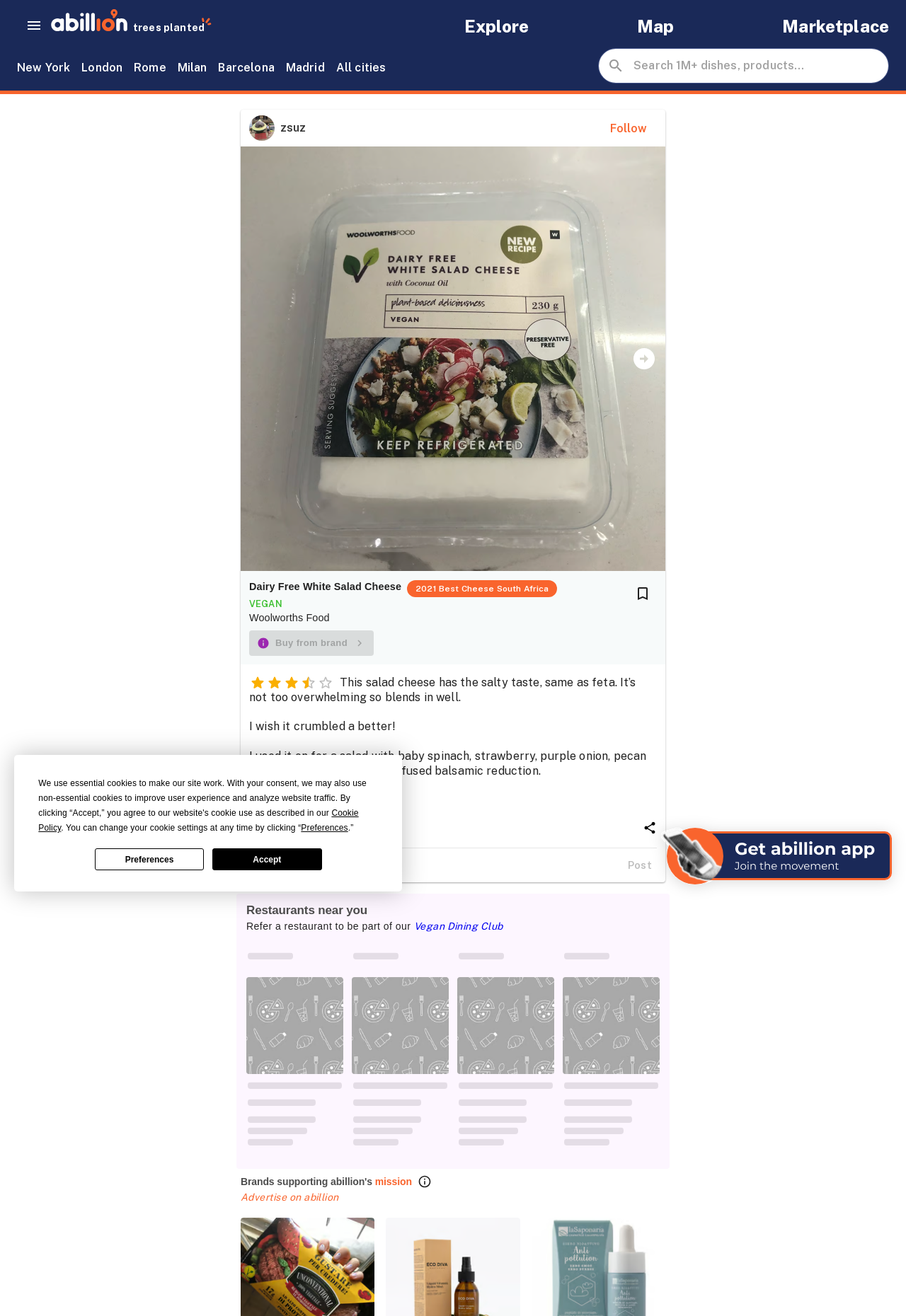Give a detailed account of the webpage.

This webpage is a review of Woolworths Food's Dairy Free White Salad Cheese, written by @zsuz. The review is part of the abillion community, a platform that supports plant-based living. 

At the top of the page, there is a navigation menu with links to explore, map, and marketplace. Below this, there is a search bar where users can search for dishes, products, and more. 

The main content of the page is the review itself, which includes a photo of the product, a rating of 3.5 stars, and a written review by @zsuz. The review describes the taste and texture of the cheese, and how it was used in a salad. There are also links to related topics, such as veganism and a hashtag #veganisnotscary.

Below the review, there is a section for comments, where users can add their own thoughts and engage with others. There is also a call-to-action to post a comment.

On the right side of the page, there is a complementary section that lists restaurants near the user's location, with an option to refer a restaurant to join the Vegan Dining Club.

At the bottom of the page, there are links to brands that support abillion's mission, as well as an option to advertise on the platform. Finally, there is a call-to-action to download the abillion app.